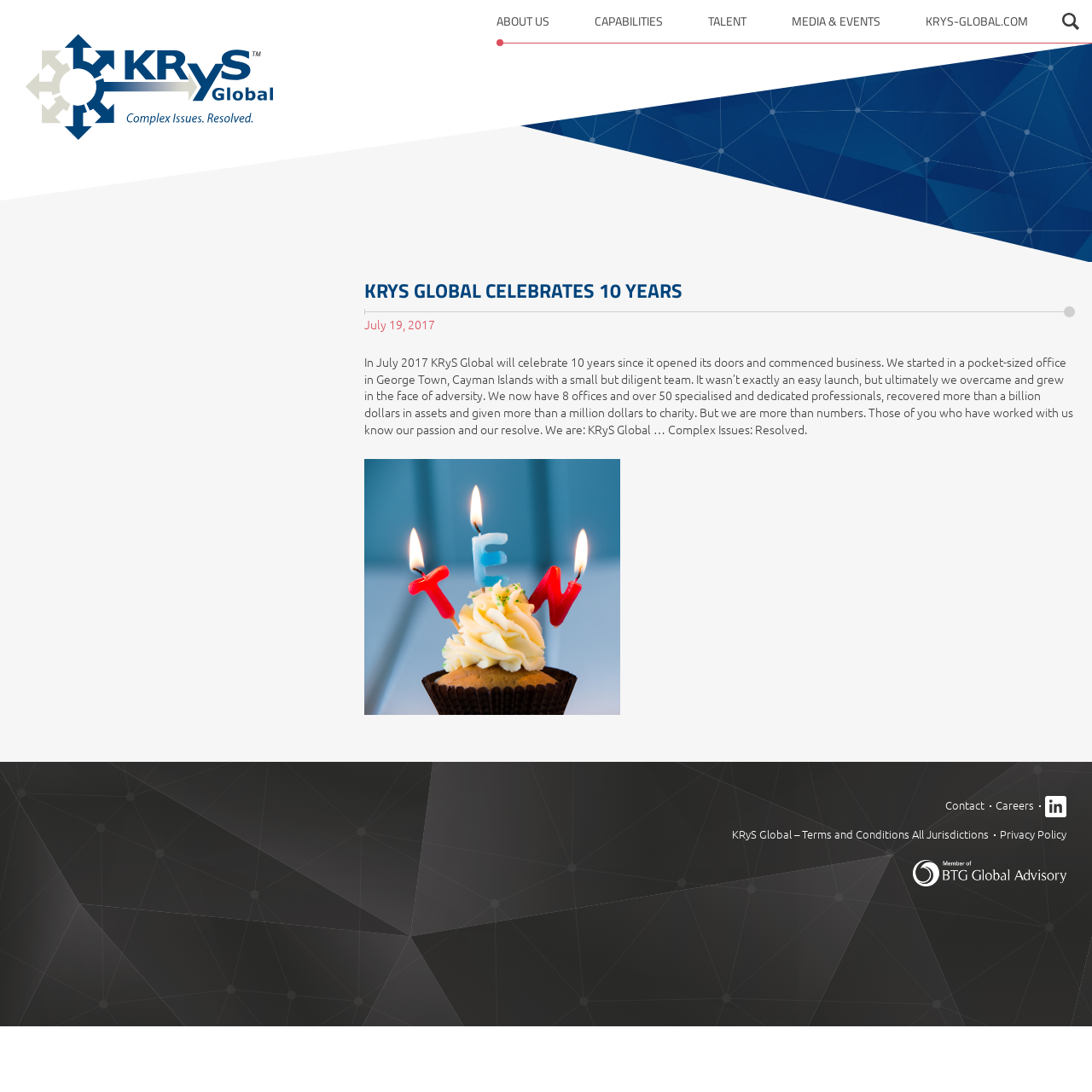Answer briefly with one word or phrase:
What is the location of the first office of KRyS Global?

George Town, Cayman Islands